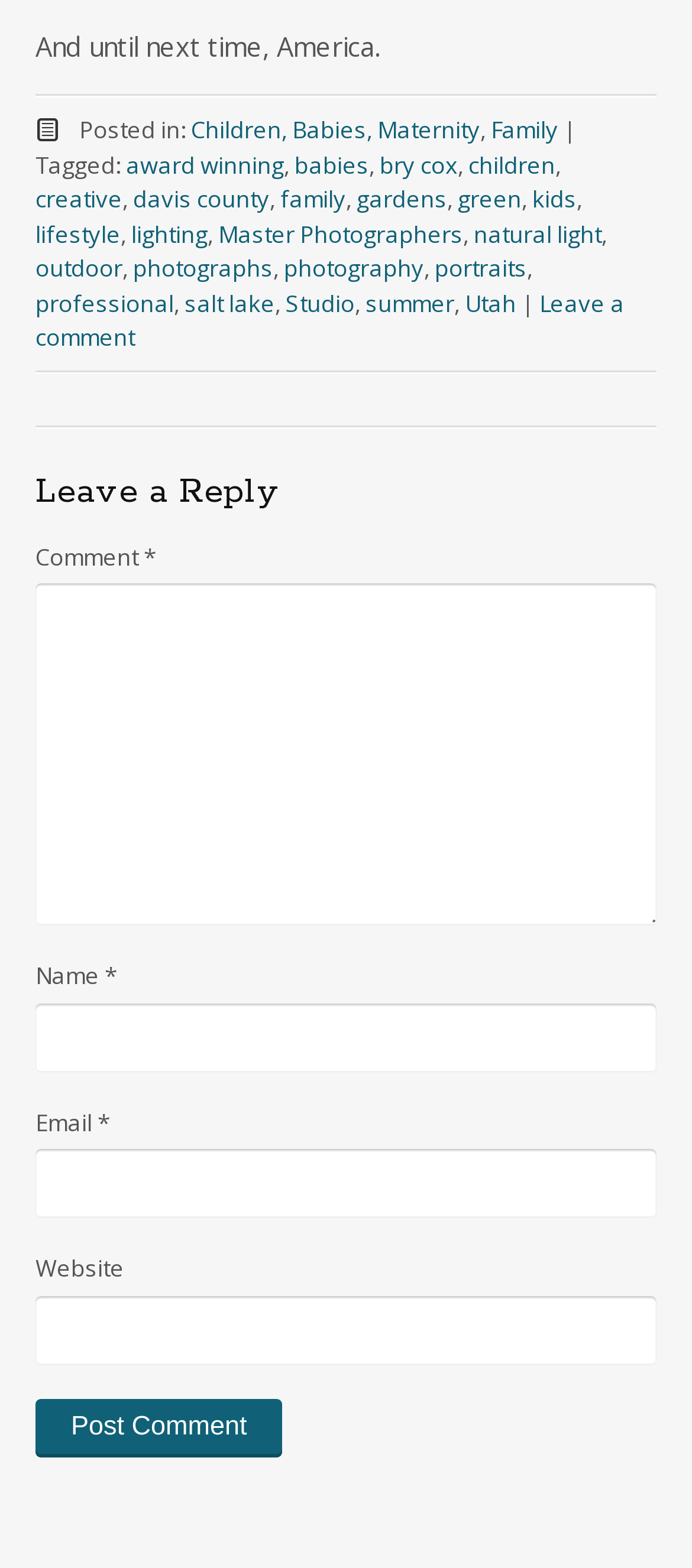Answer the following inquiry with a single word or phrase:
How many required fields are there in the comment form?

3